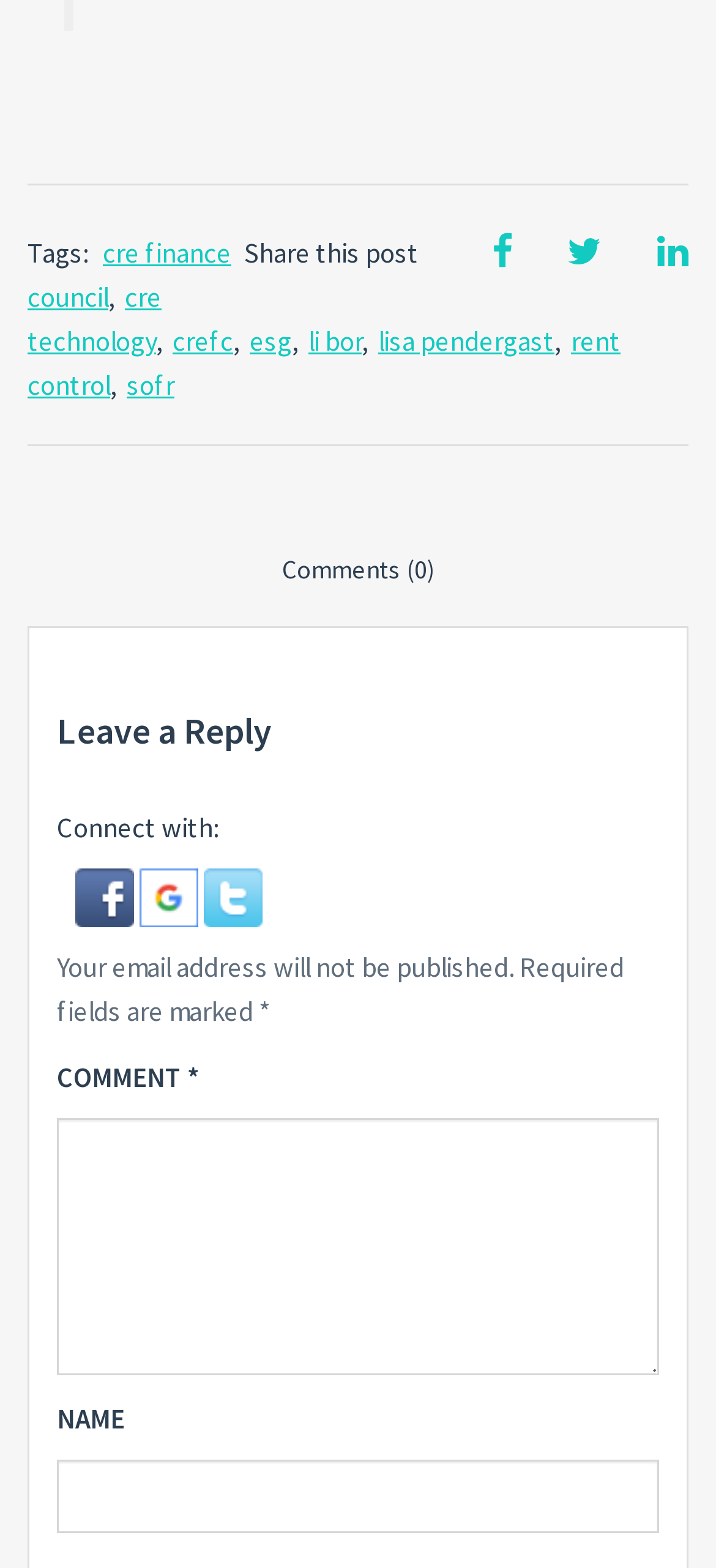Extract the bounding box coordinates of the UI element described by: "title="Connect with Twitter"". The coordinates should include four float numbers ranging from 0 to 1, e.g., [left, top, right, bottom].

[0.285, 0.559, 0.367, 0.581]